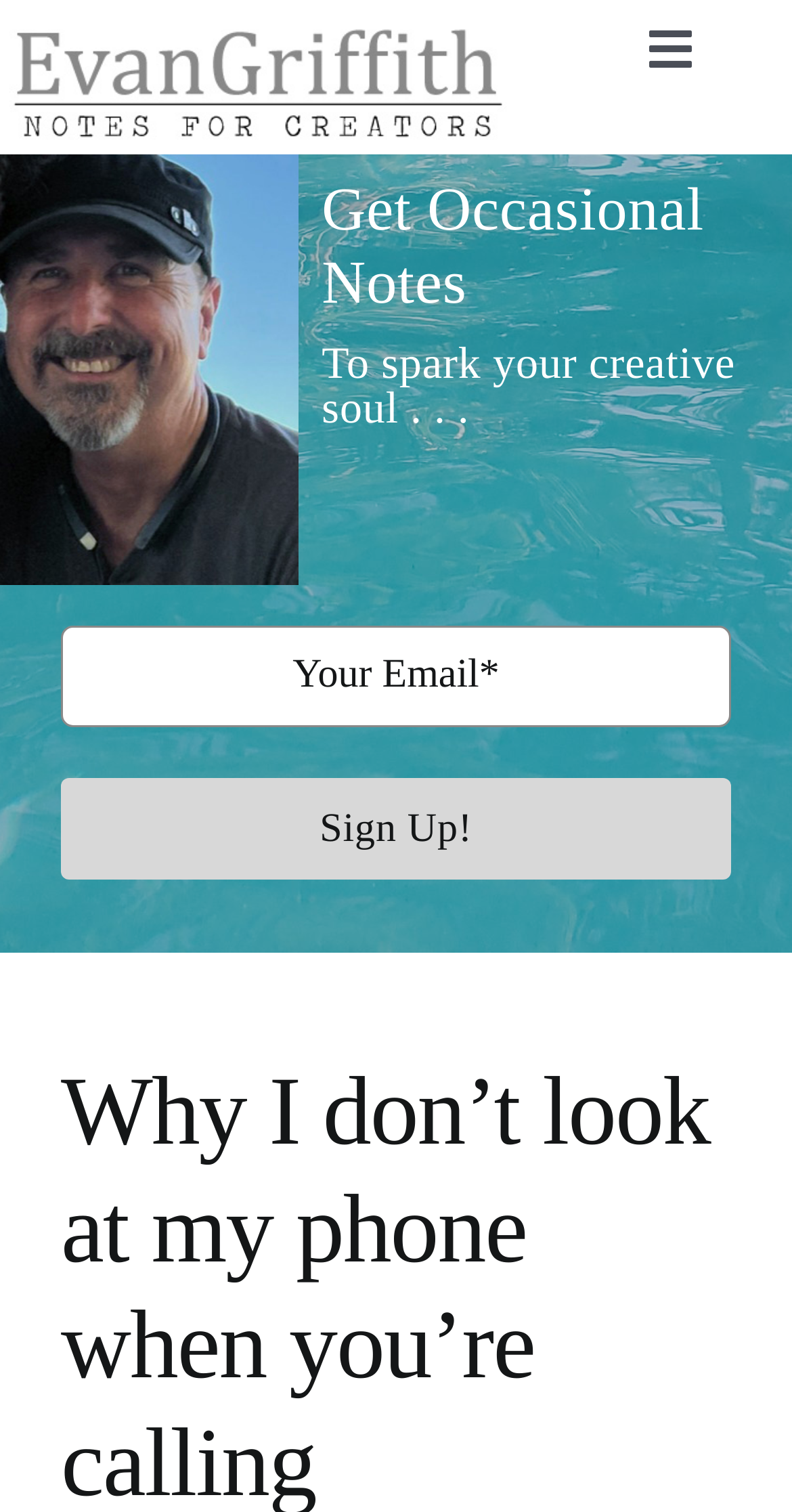Find the bounding box coordinates of the element to click in order to complete the given instruction: "Toggle the main menu."

[0.693, 0.0, 1.0, 0.064]